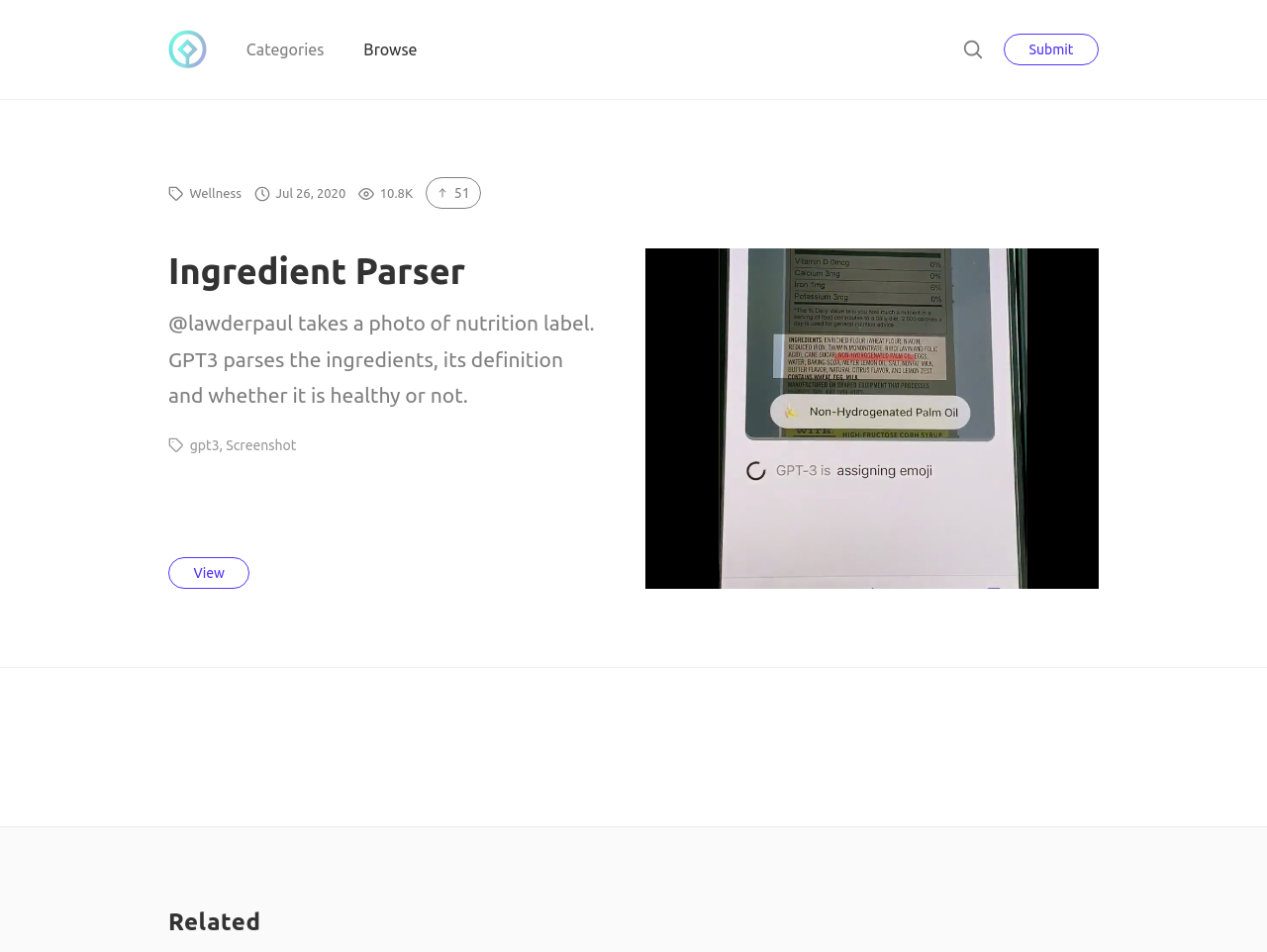What is the category of the article?
Based on the screenshot, provide a one-word or short-phrase response.

Wellness